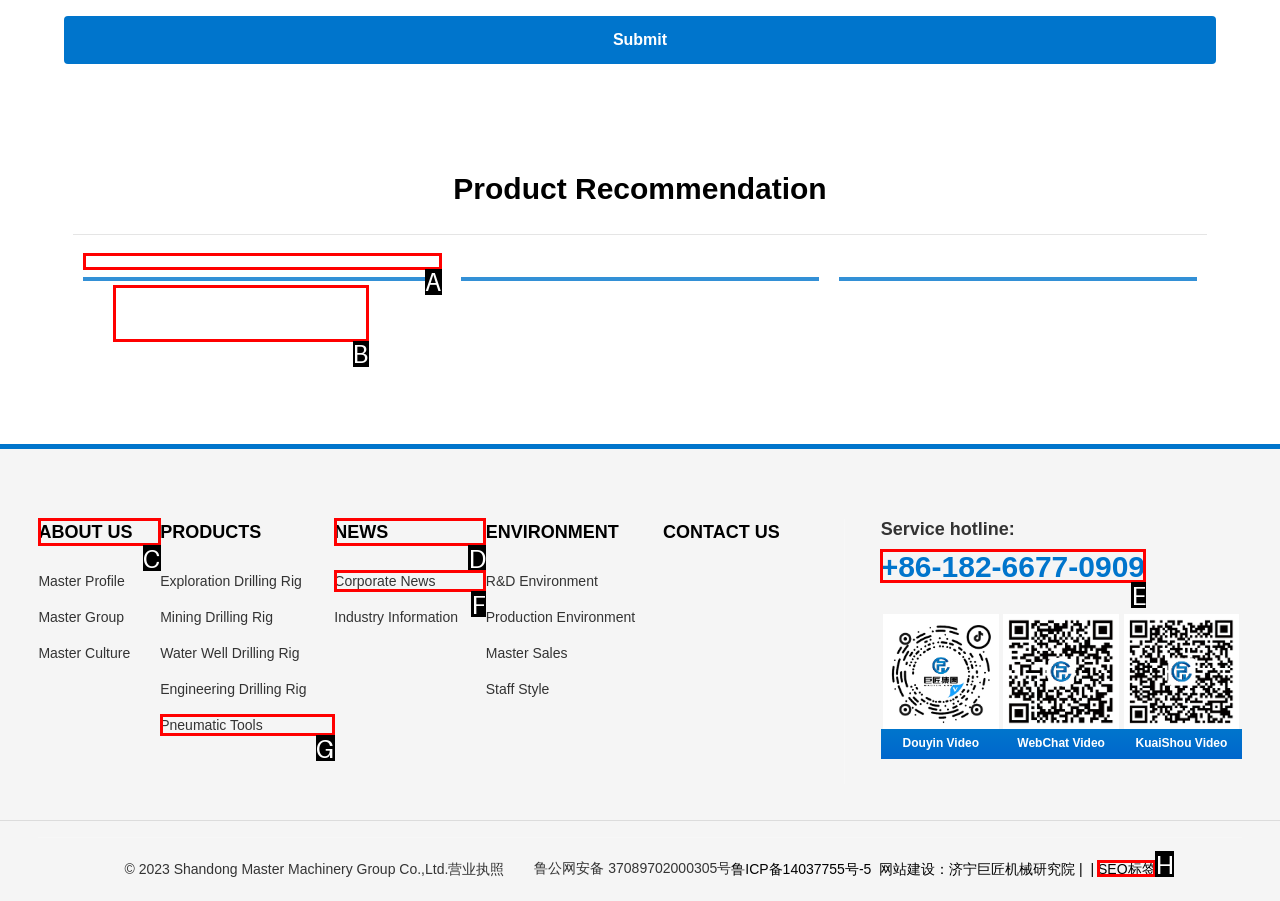Select the appropriate HTML element to click on to finish the task: Call the service hotline.
Answer with the letter corresponding to the selected option.

E